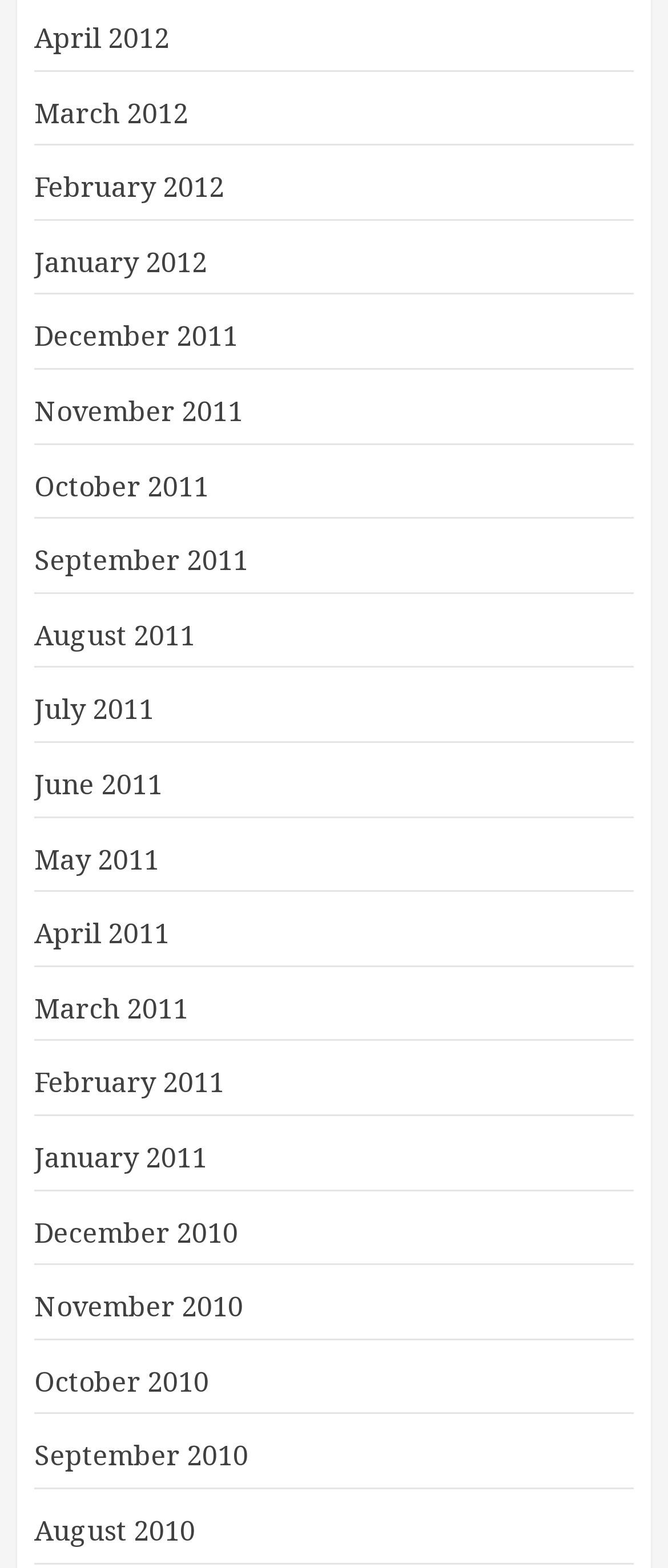How many months are listed?
Could you give a comprehensive explanation in response to this question?

I counted the number of links on the webpage, and there are 24 links, each representing a month from April 2012 to August 2010.